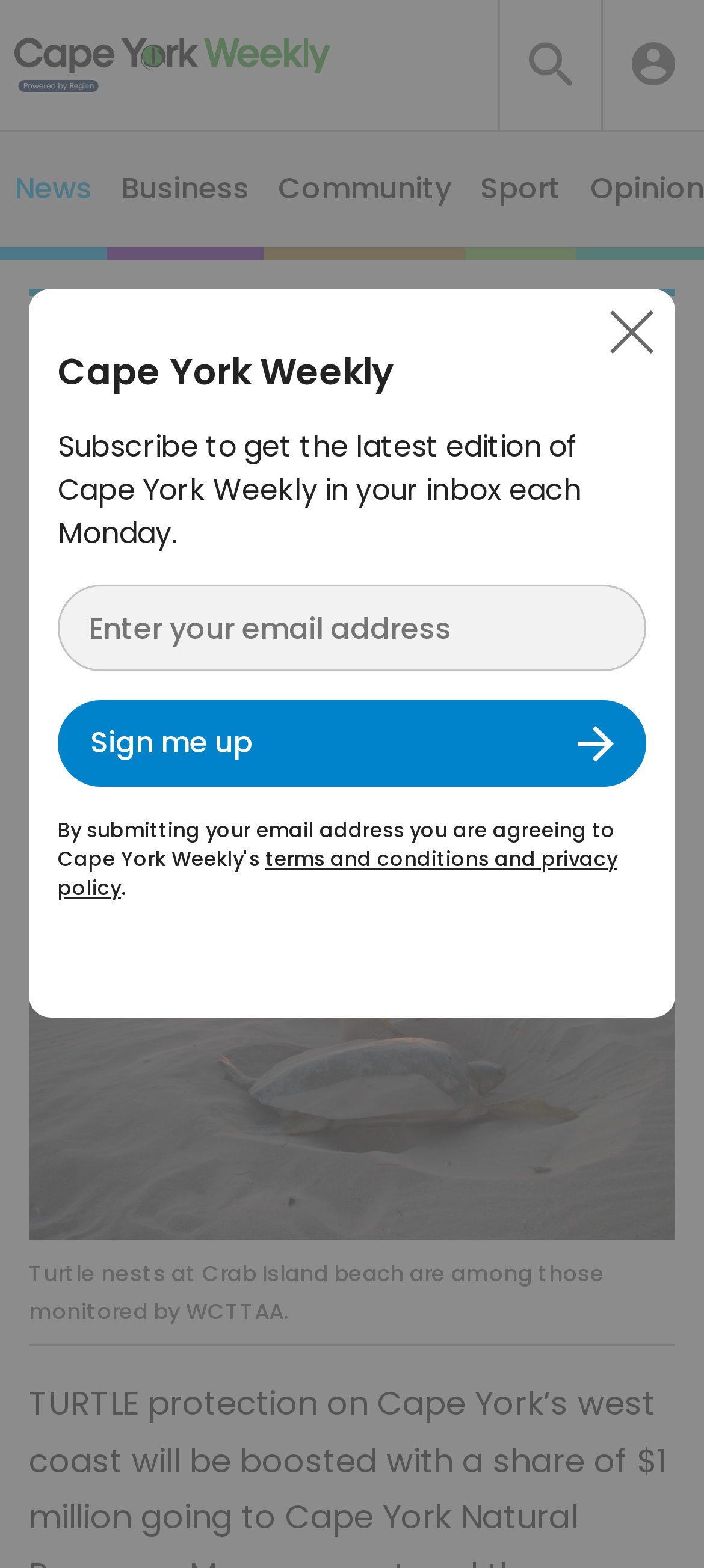With reference to the image, please provide a detailed answer to the following question: What is the date of the article?

I determined the answer by looking at the text below the main heading, which states '21 July 2023', indicating the date of the article.